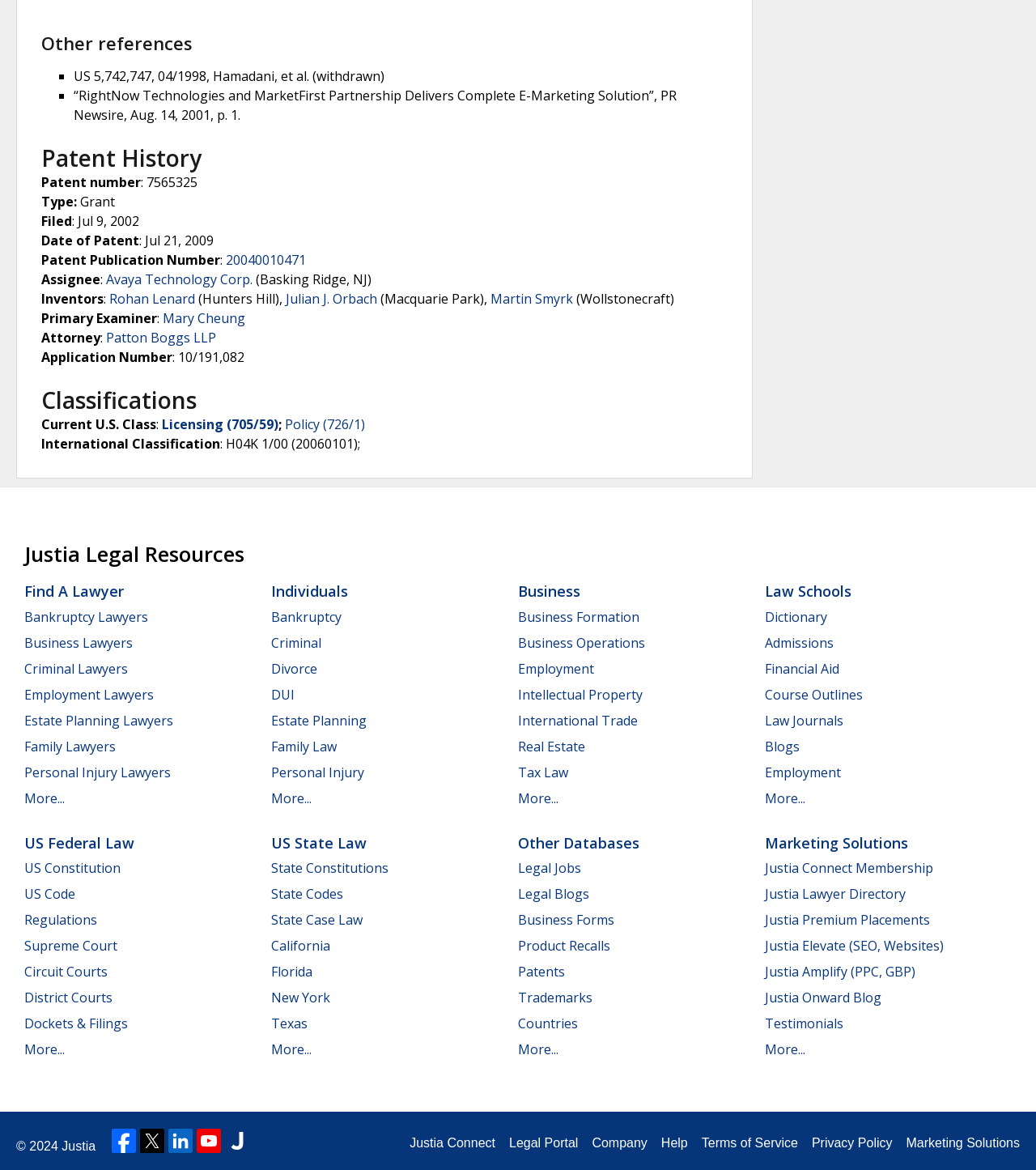Respond with a single word or phrase to the following question:
What is the assignee of the patent?

Avaya Technology Corp.